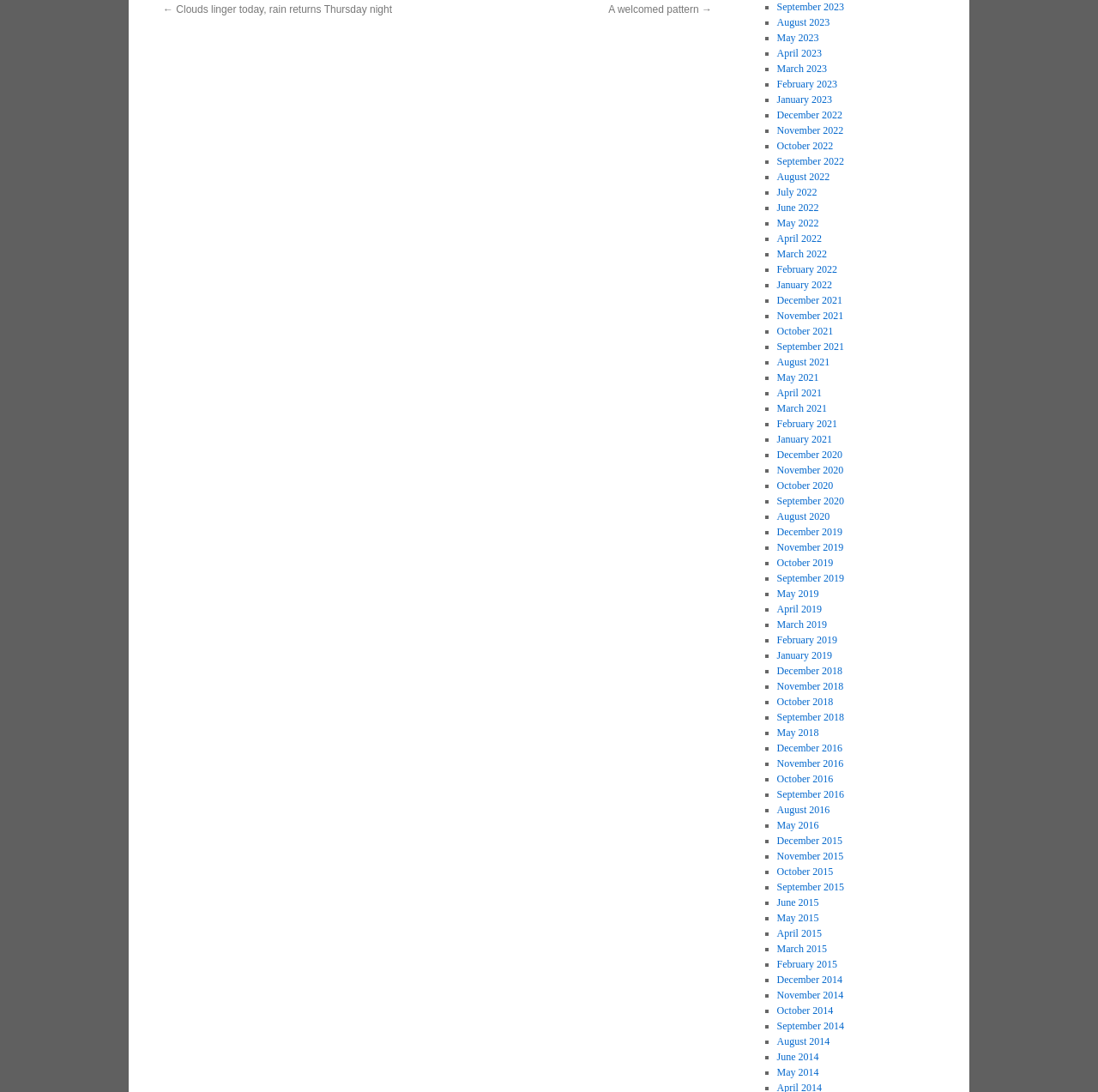Please identify the bounding box coordinates of the element I need to click to follow this instruction: "Go to August 2022".

[0.707, 0.156, 0.756, 0.167]